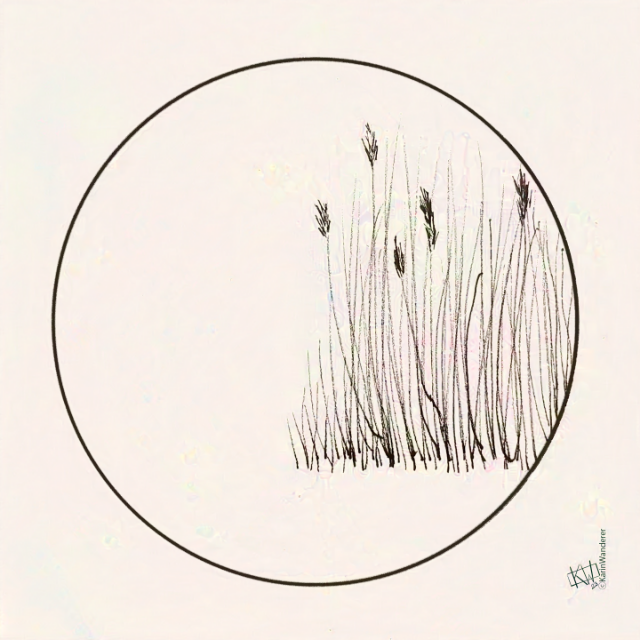Describe every aspect of the image in detail.

This minimalist ink drawing features a delicate thicket of reeds artfully growing along the bank of a river, all enclosed within a circular boundary. The composition captures the serene essence of nature, with long, flowing lines representing the reeds' slender forms reaching upward. The use of simple yet expressive line work invites the viewer to appreciate the beauty in subtlety. The soft background enhances the focus on the intricate details of the reeds, making it a calming and reflective piece of art, reminiscent of tranquility found in natural settings.